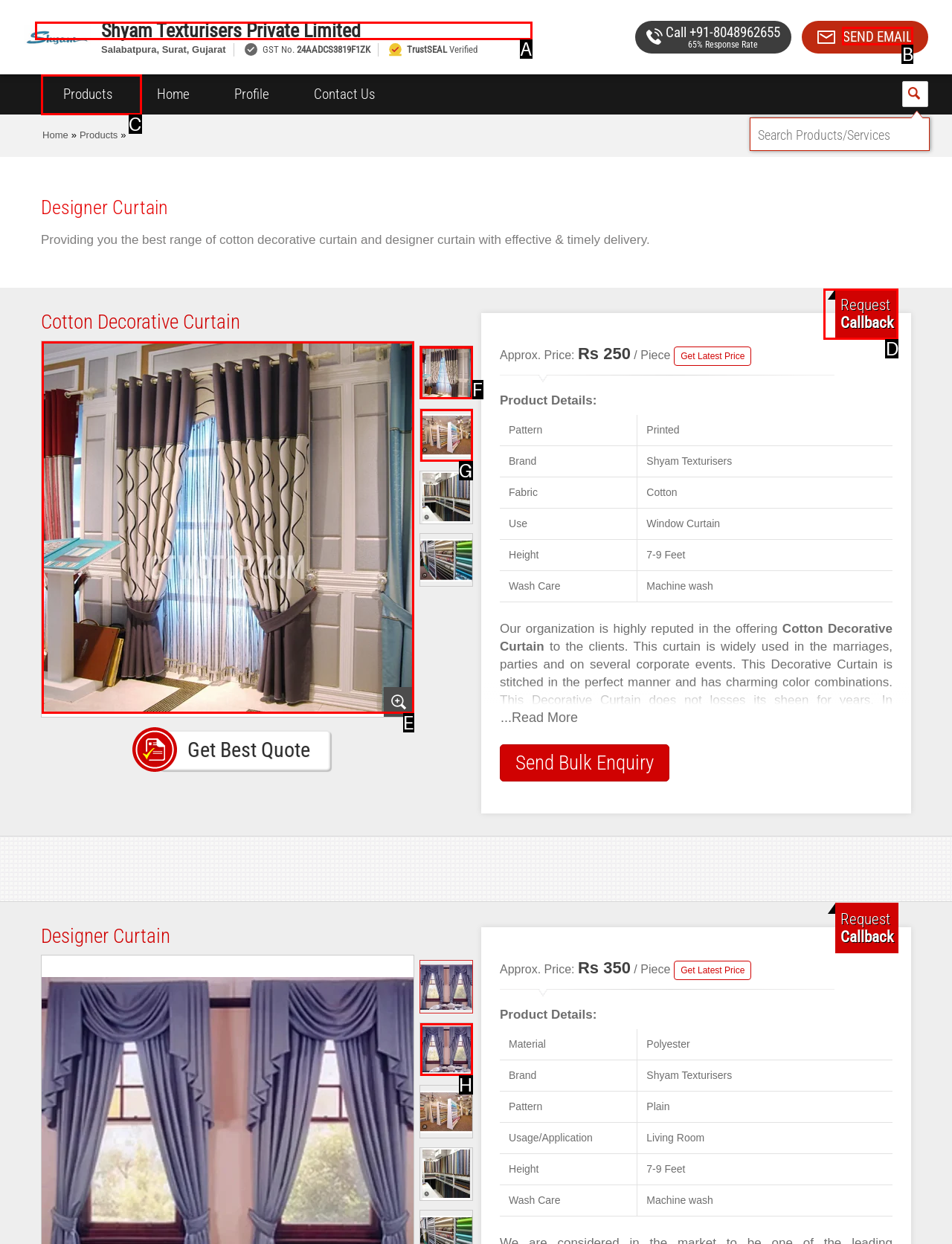Specify the letter of the UI element that should be clicked to achieve the following: Send an email to the manufacturer
Provide the corresponding letter from the choices given.

B